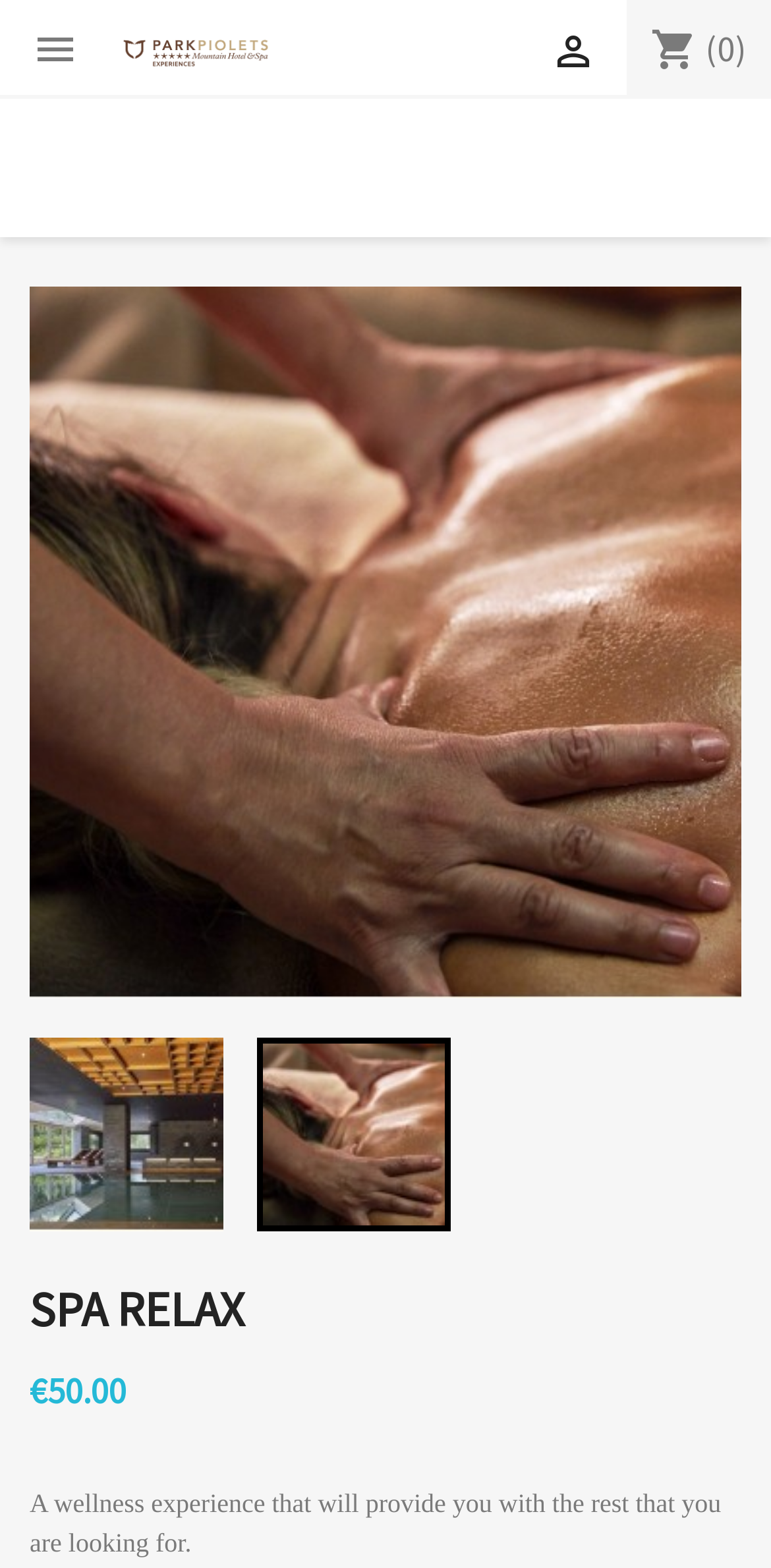Identify the bounding box coordinates for the UI element described as follows: parent_node: Wishlist name placeholder="Add name". Use the format (top-left x, top-left y, bottom-right x, bottom-right y) and ensure all values are floating point numbers between 0 and 1.

[0.105, 0.378, 0.895, 0.424]